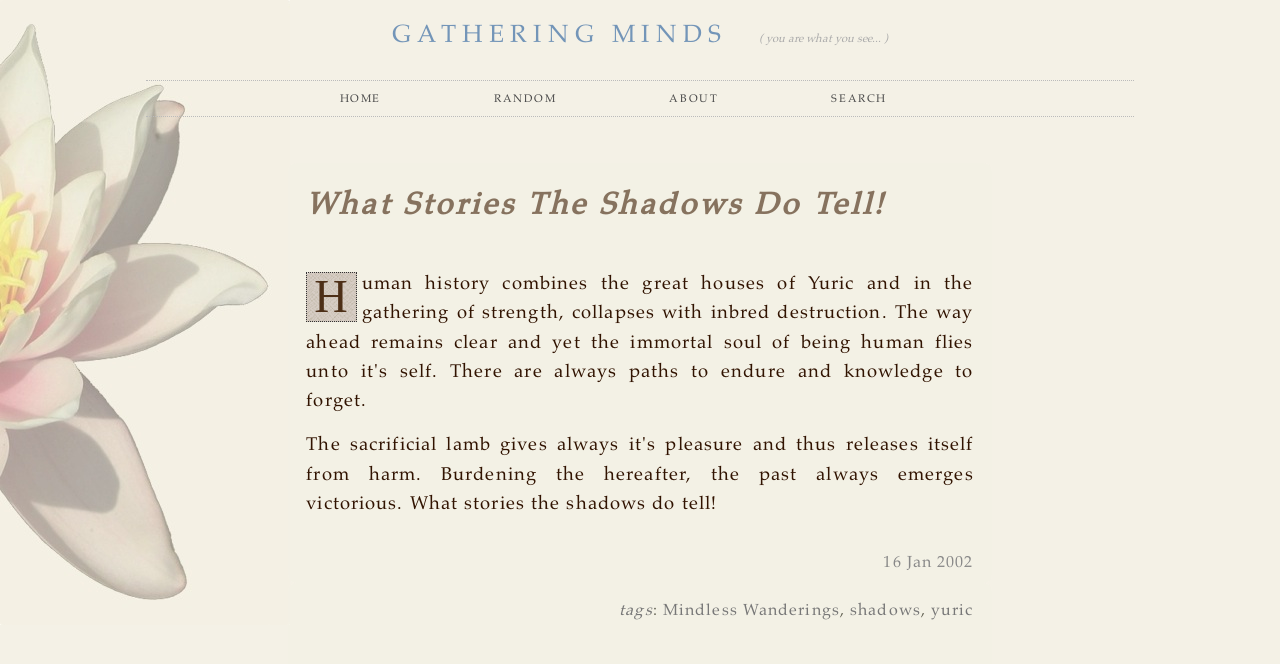Please identify the bounding box coordinates of the element's region that should be clicked to execute the following instruction: "go back to Kazari Charm Collection". The bounding box coordinates must be four float numbers between 0 and 1, i.e., [left, top, right, bottom].

None